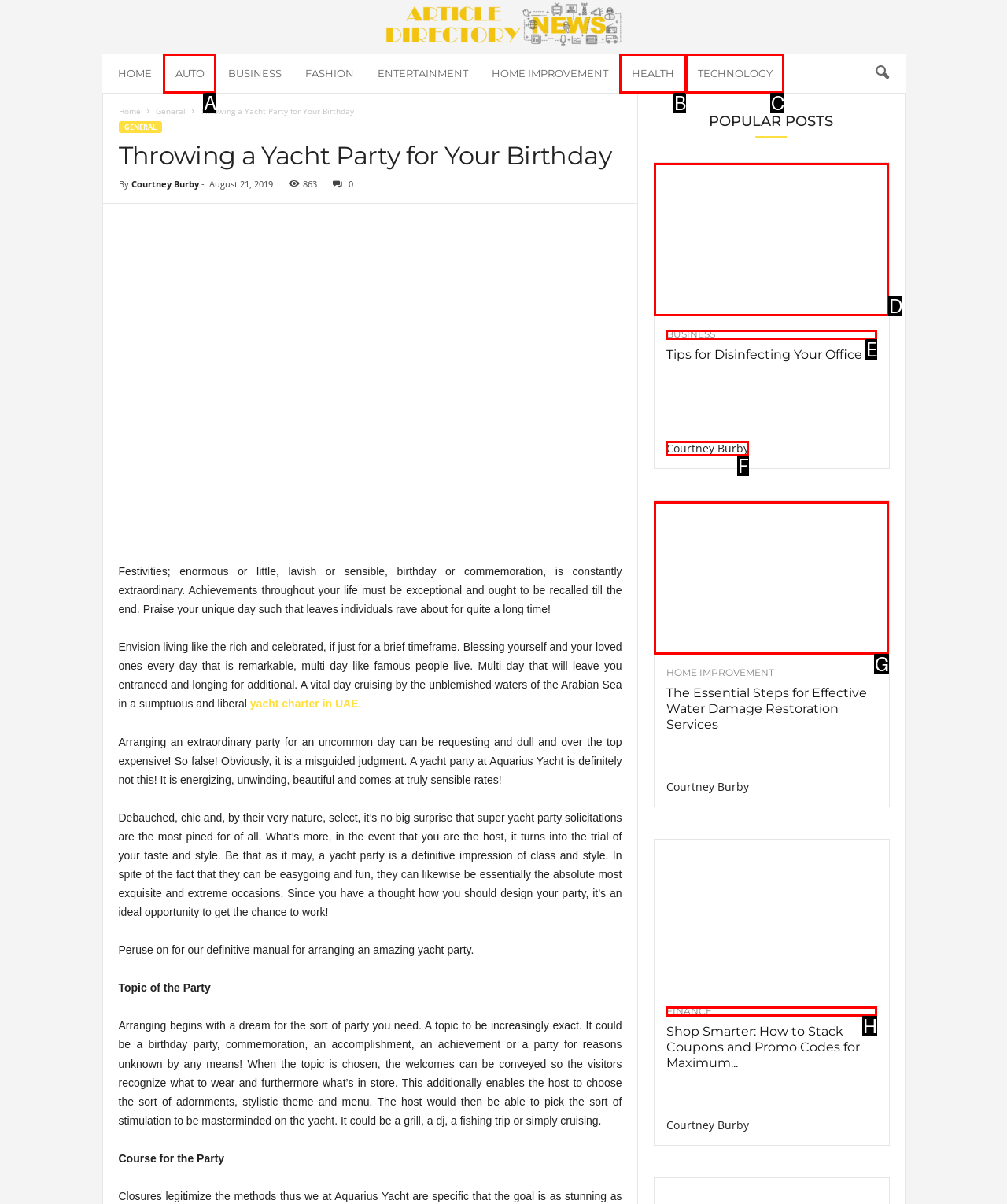Pick the HTML element that corresponds to the description: Auto
Answer with the letter of the correct option from the given choices directly.

A